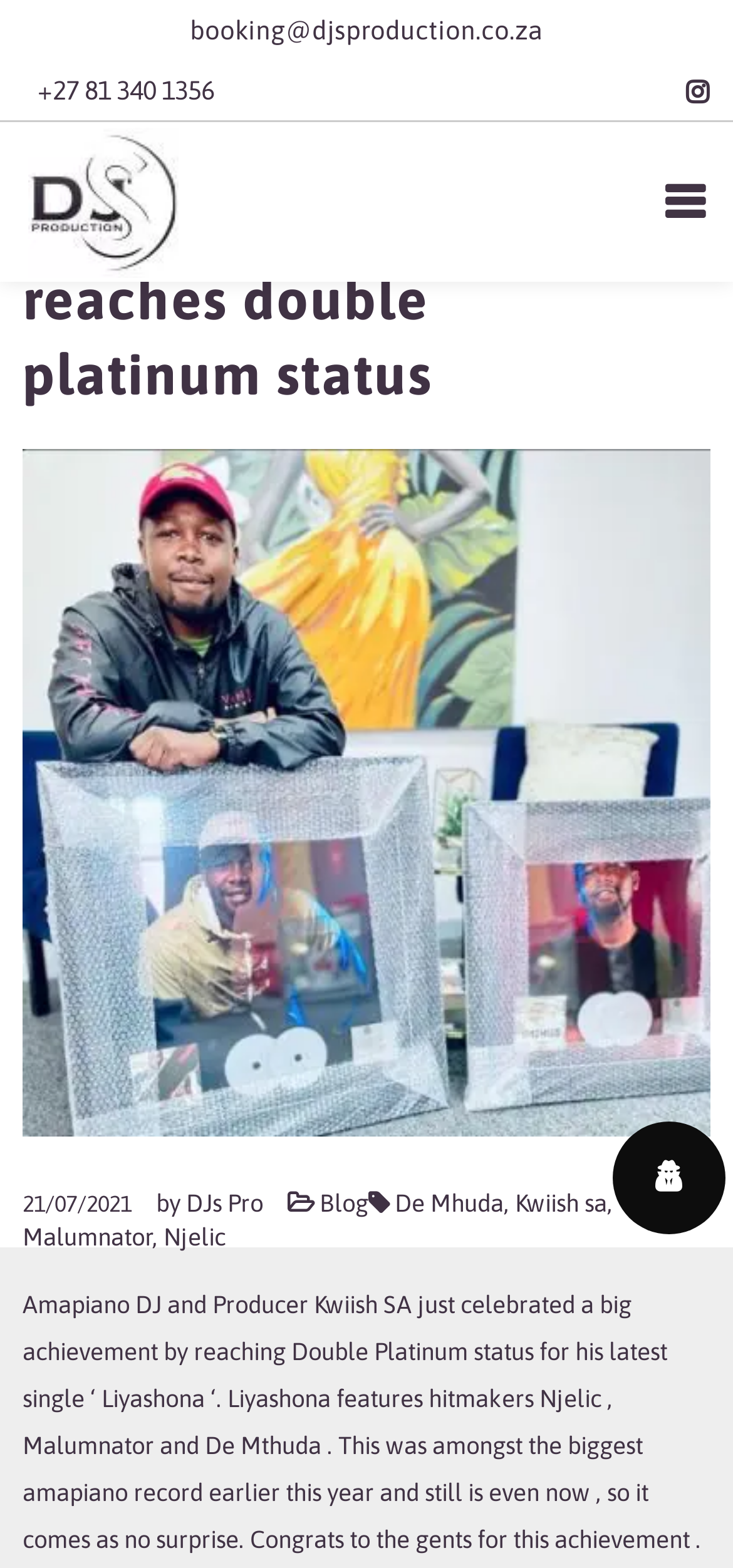Please answer the following question using a single word or phrase: 
What is the phone number for booking Kwiish SA?

+27 81 340 1356